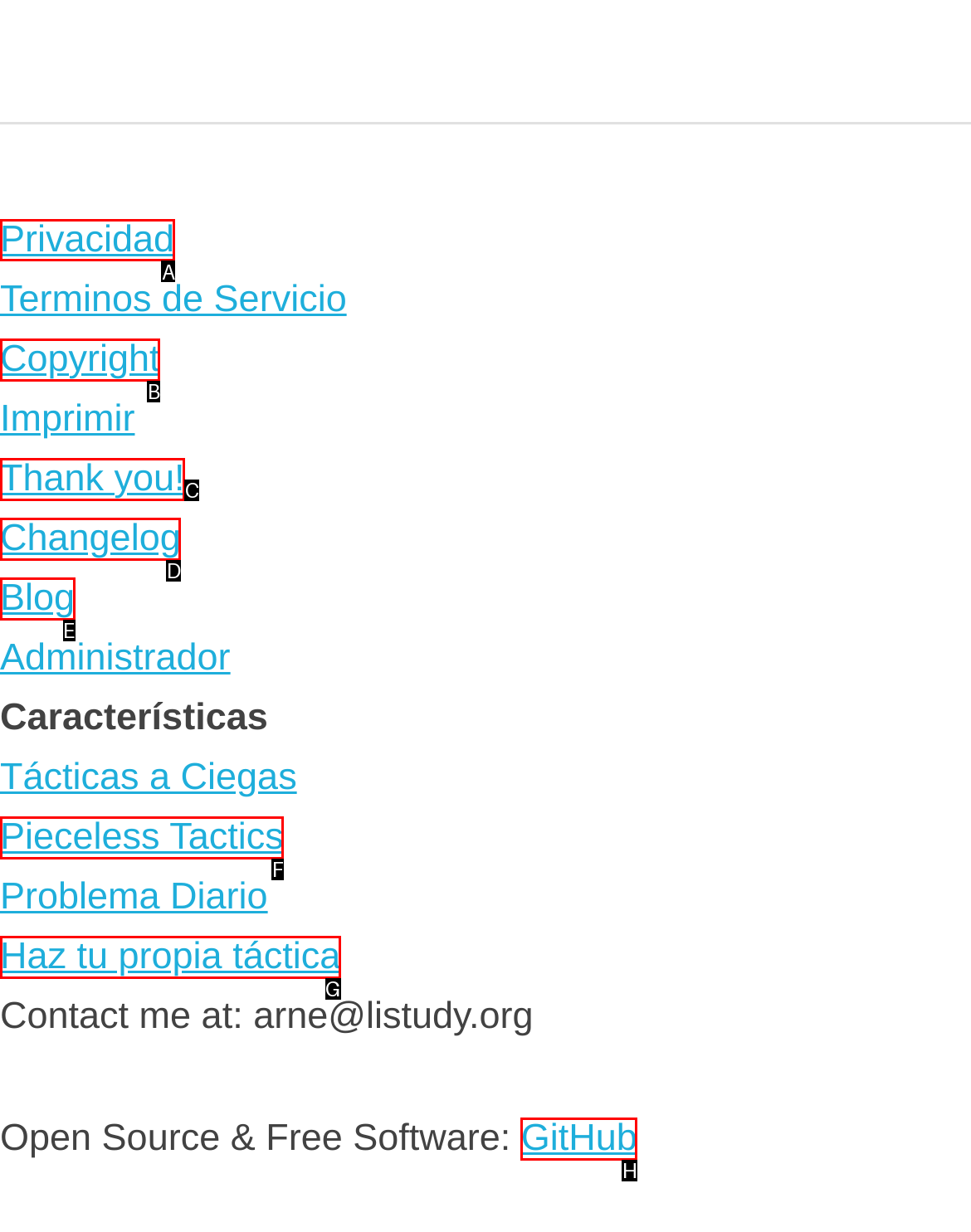Which UI element's letter should be clicked to achieve the task: View privacy policy
Provide the letter of the correct choice directly.

A